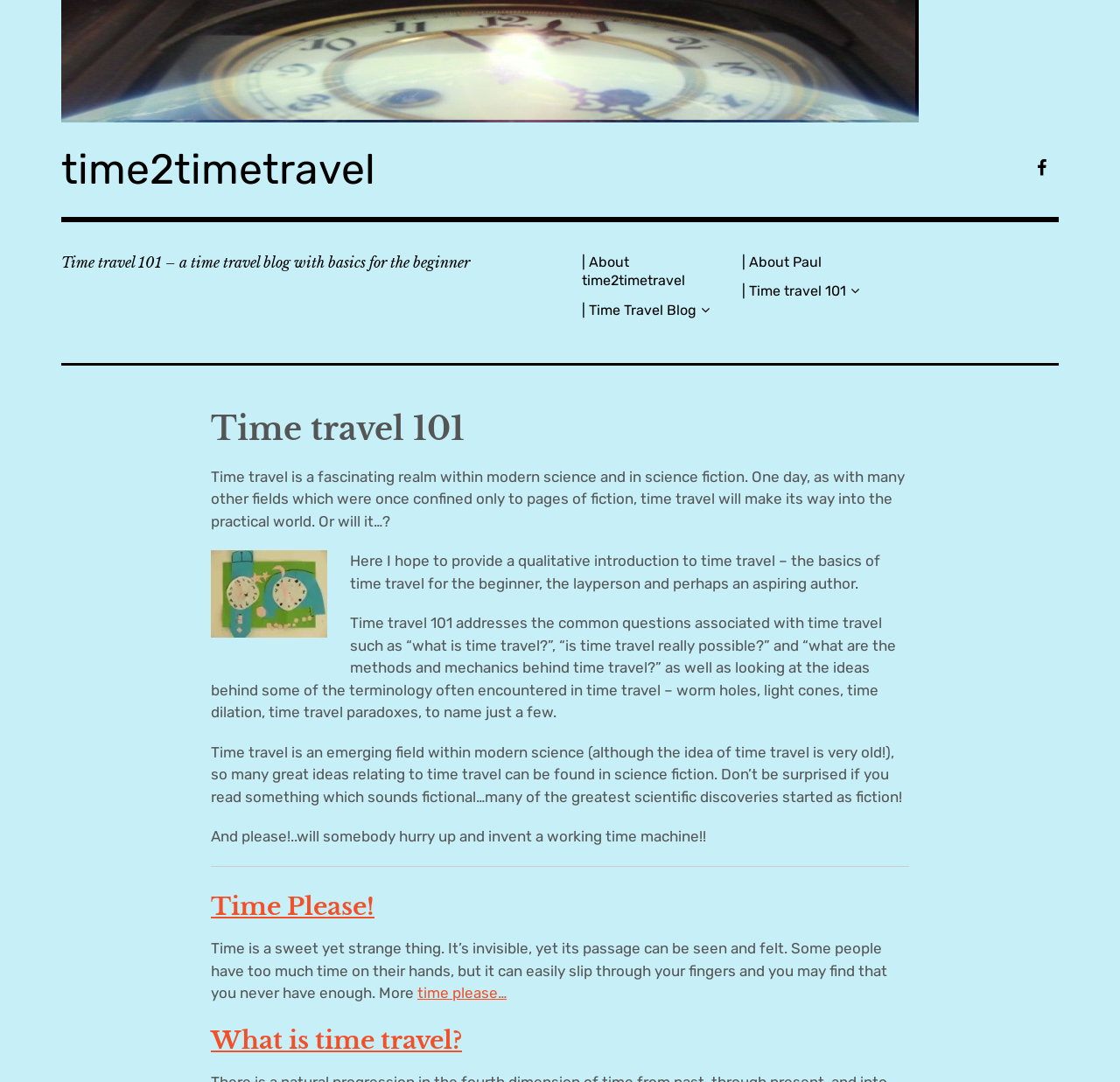Locate the bounding box coordinates of the segment that needs to be clicked to meet this instruction: "go to time2timetravel homepage".

[0.055, 0.0, 0.945, 0.113]